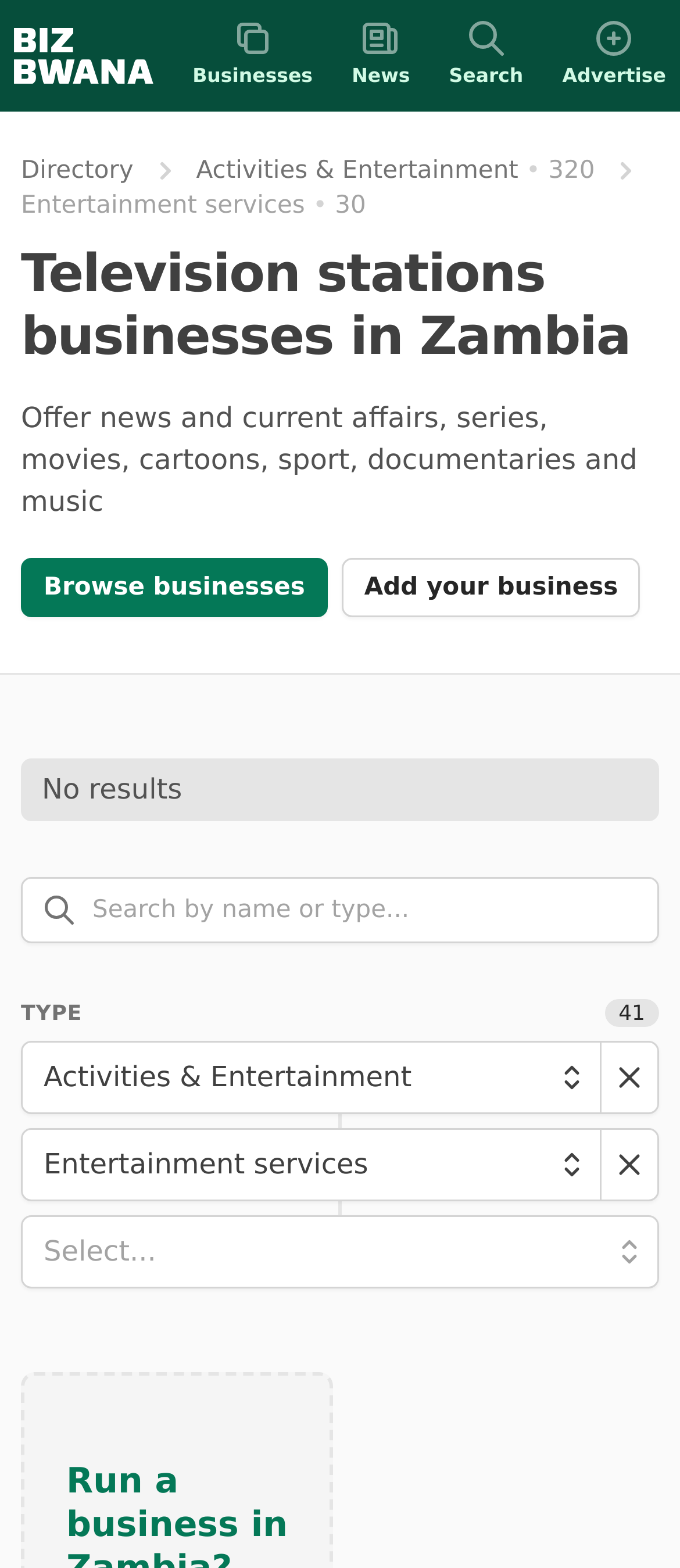How many search filters are available?
Using the screenshot, give a one-word or short phrase answer.

3